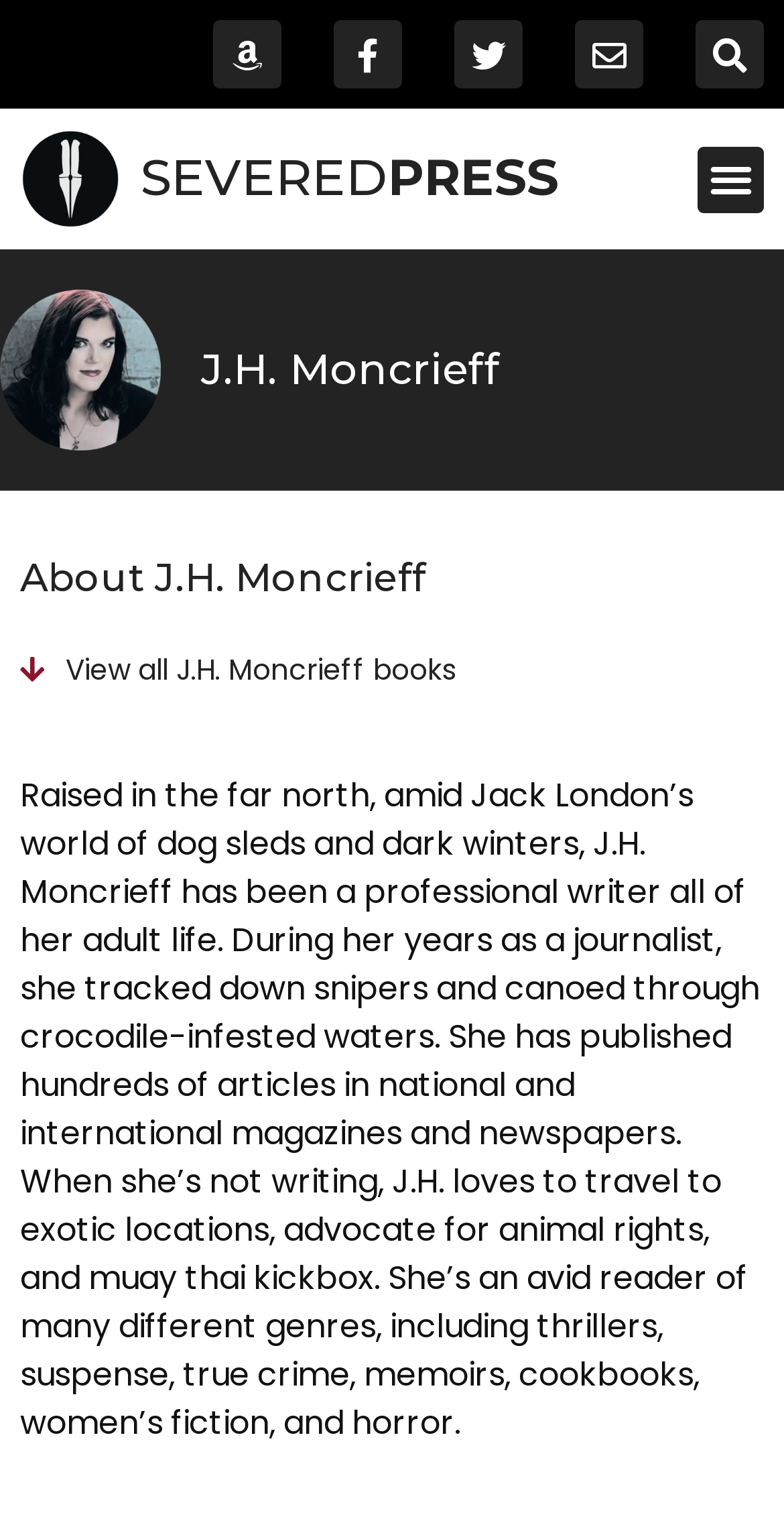Can you show the bounding box coordinates of the region to click on to complete the task described in the instruction: "View all J.H. Moncrieff books"?

[0.026, 0.424, 0.974, 0.452]